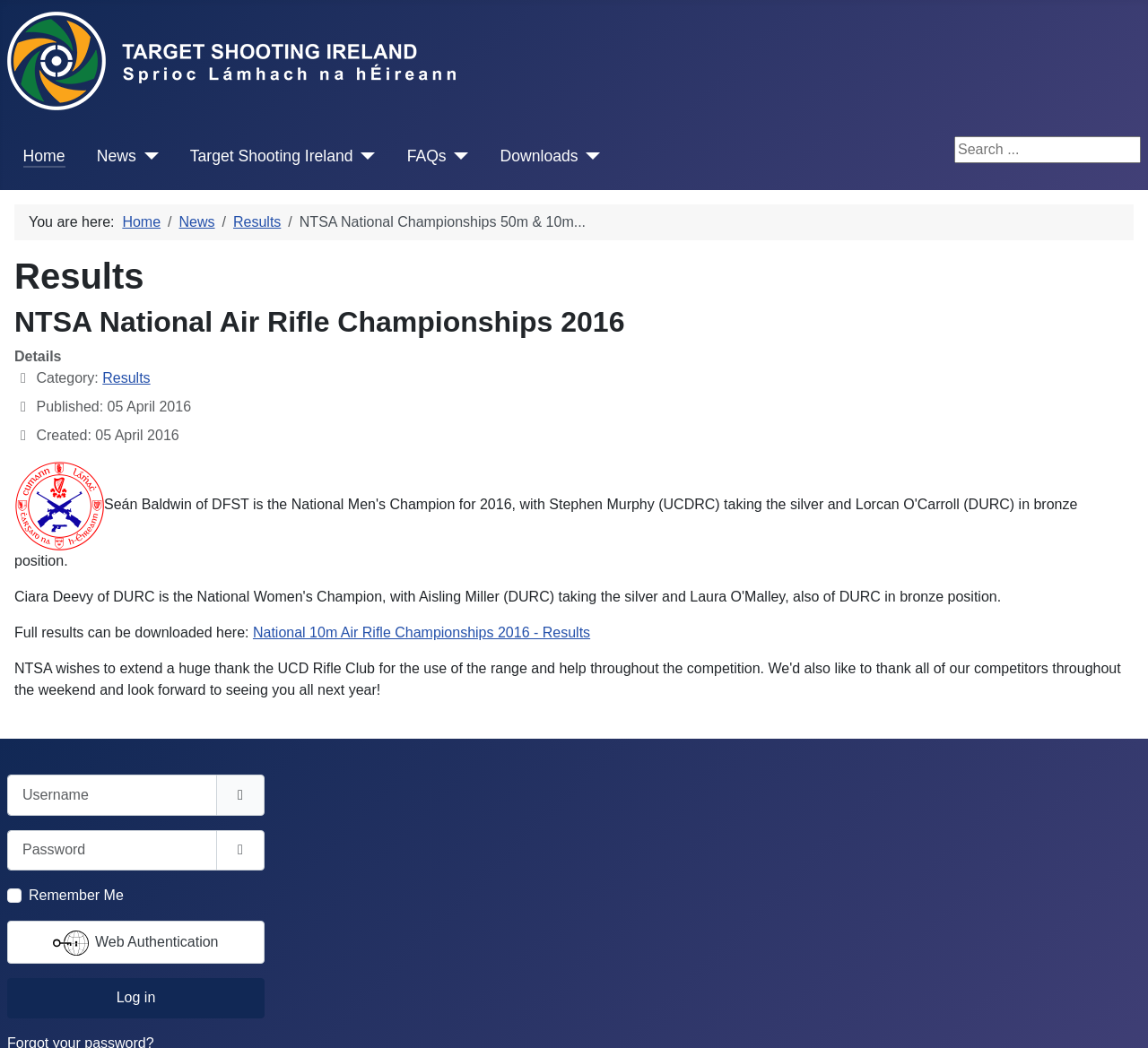Locate and provide the bounding box coordinates for the HTML element that matches this description: "parent_node: Password name="password" placeholder="Password"".

[0.006, 0.792, 0.189, 0.83]